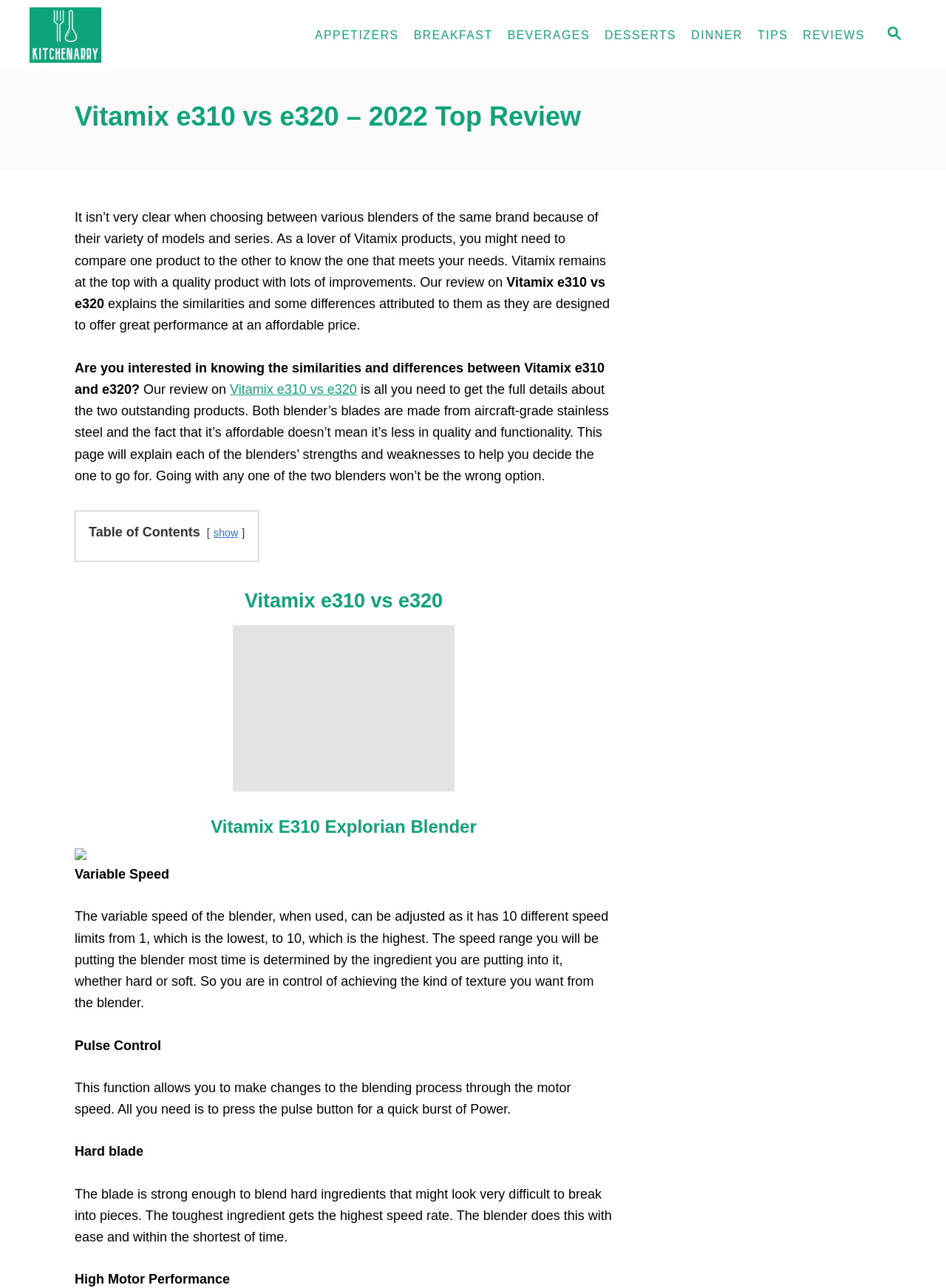How many speed limits does the Vitamix E310 blender have?
Look at the image and construct a detailed response to the question.

The answer can be found in the section describing the Vitamix E310 blender, where it says 'The variable speed of the blender, when used, can be adjusted as it has 10 different speed limits from 1, which is the lowest, to 10, which is the highest.' This indicates that the blender has 10 speed limits.